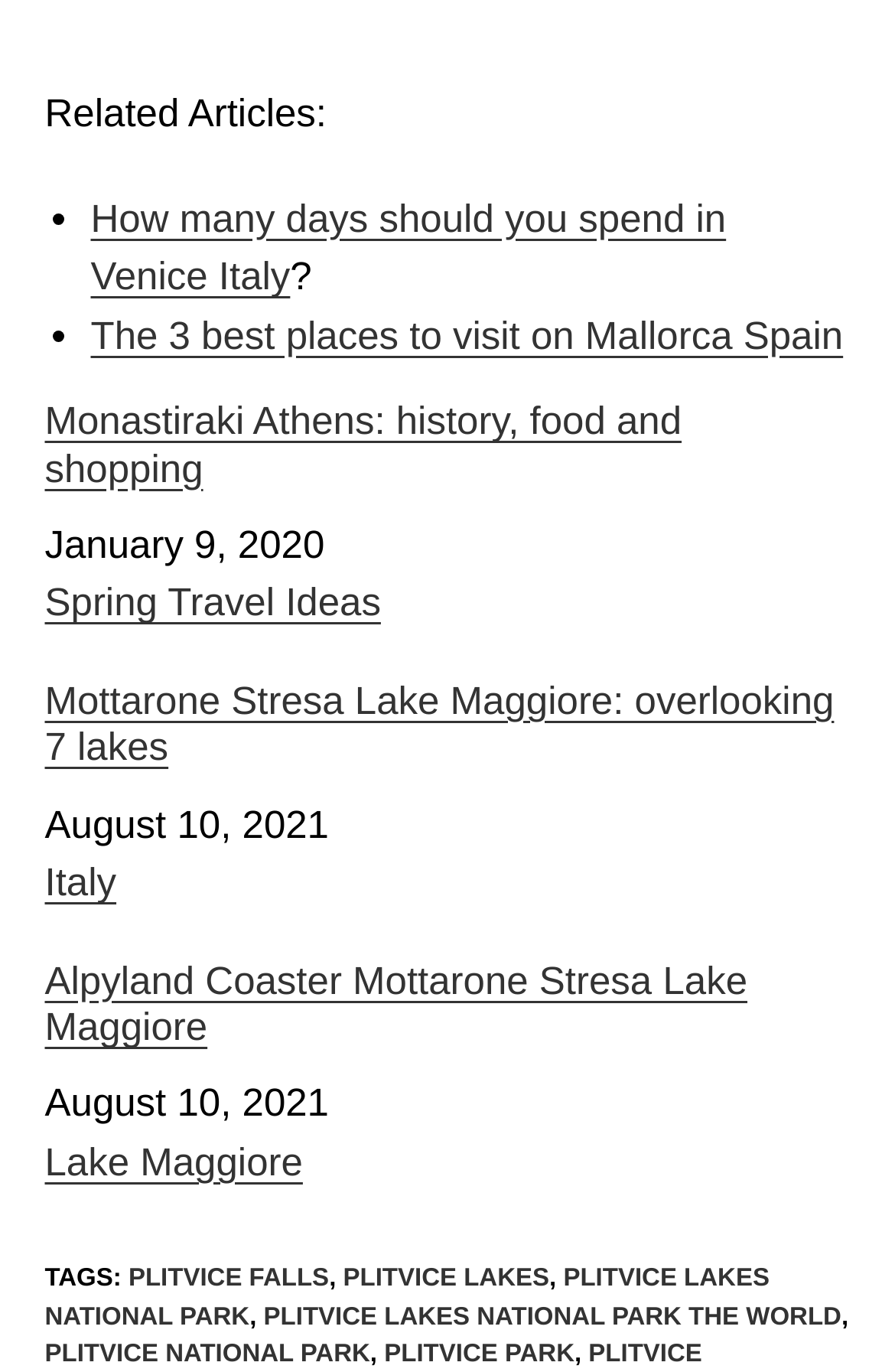How many related posts are listed on the page?
Based on the image, provide a one-word or brief-phrase response.

4